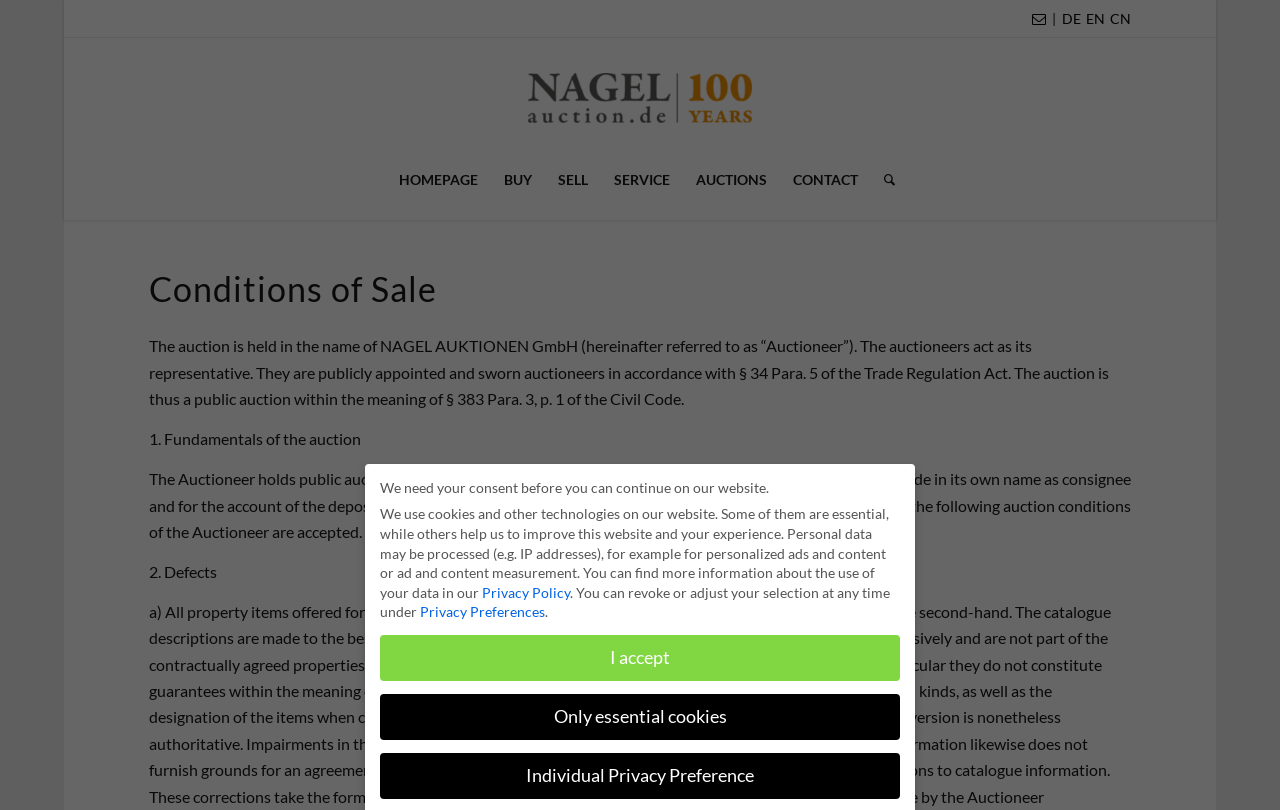Determine which piece of text is the heading of the webpage and provide it.

Conditions of Sale